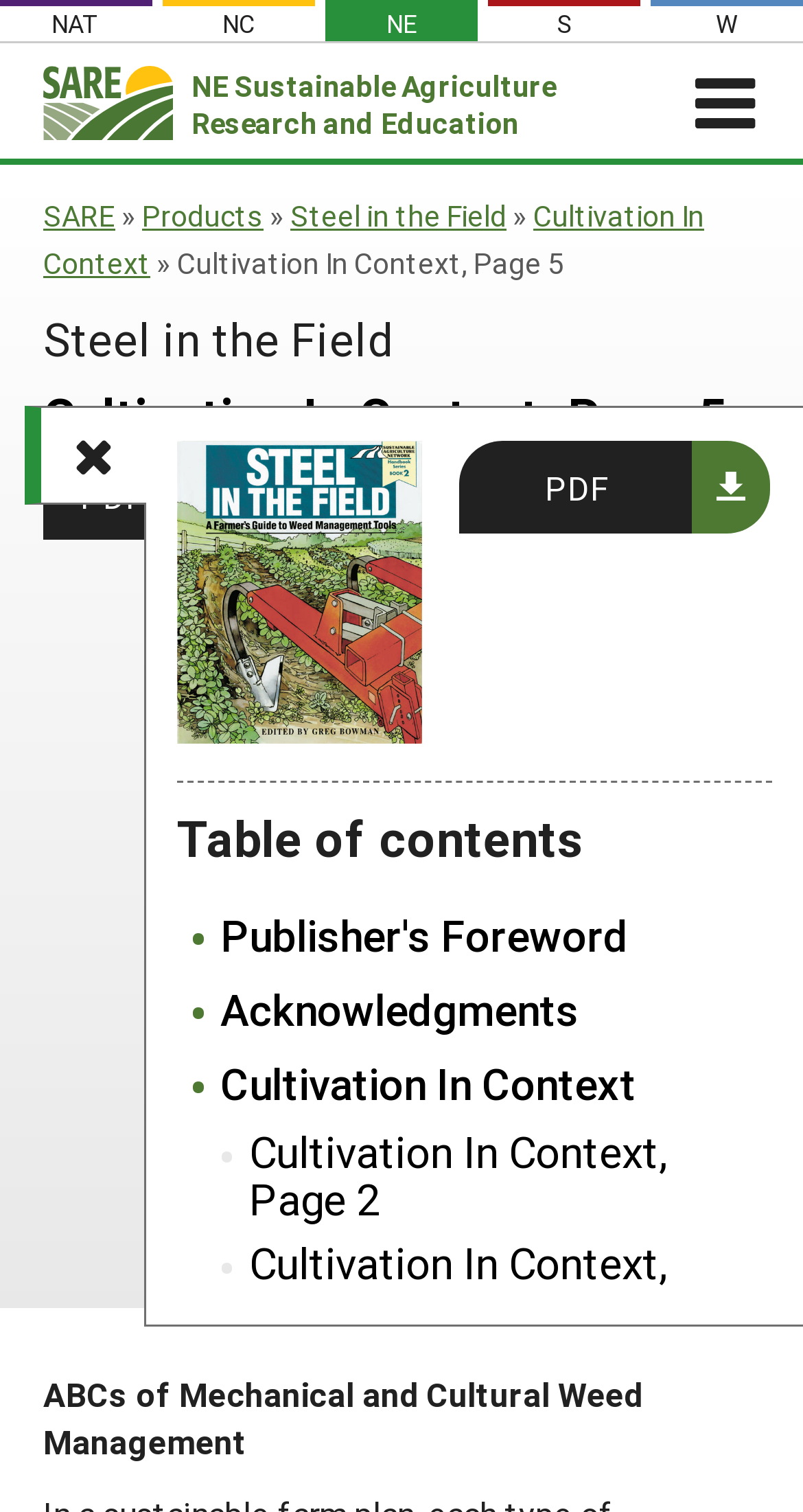Use one word or a short phrase to answer the question provided: 
How many search boxes are there on the page?

2